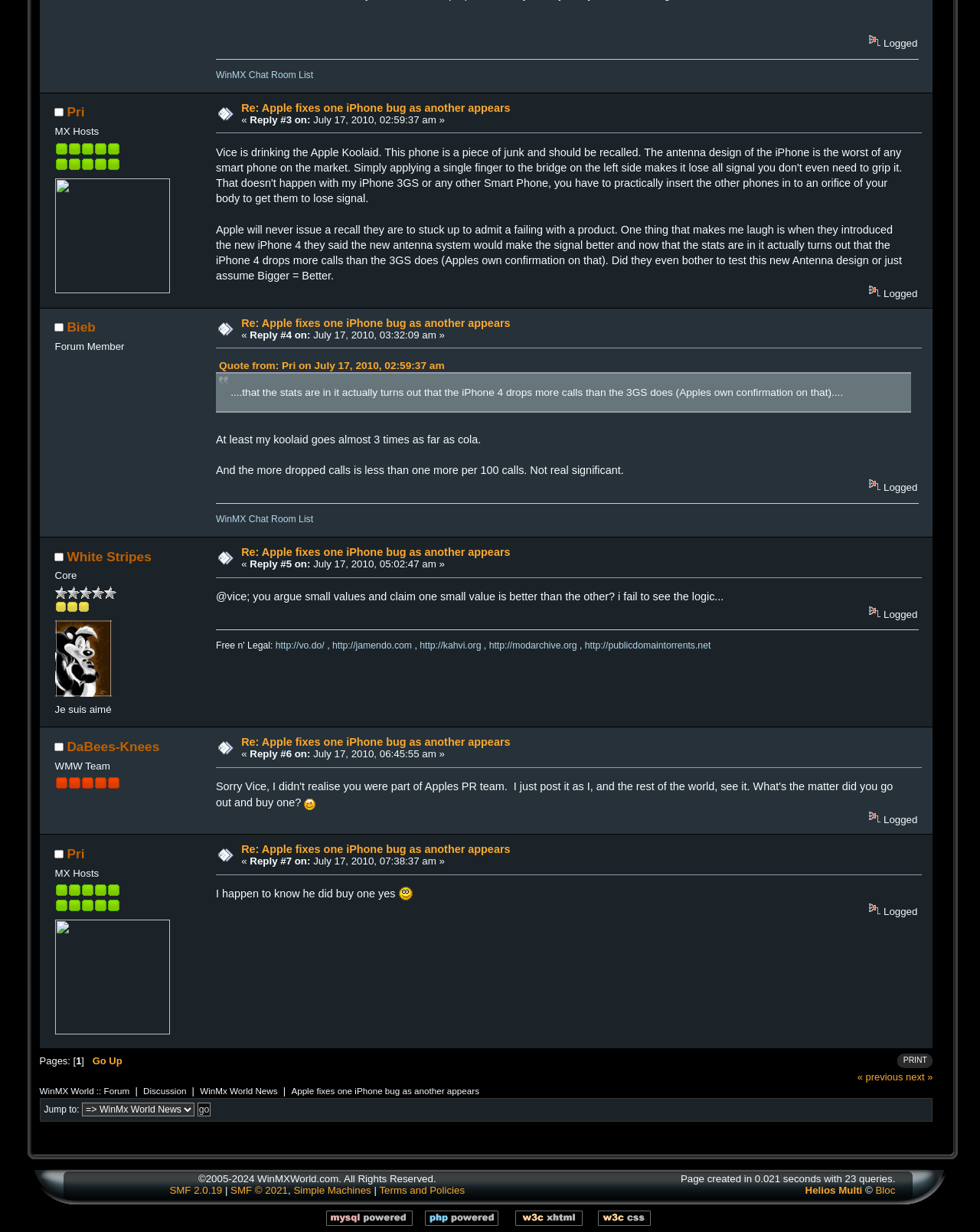Determine the bounding box coordinates for the region that must be clicked to execute the following instruction: "View the 'Re: Apple fixes one iPhone bug as another appears' post".

[0.22, 0.257, 0.586, 0.267]